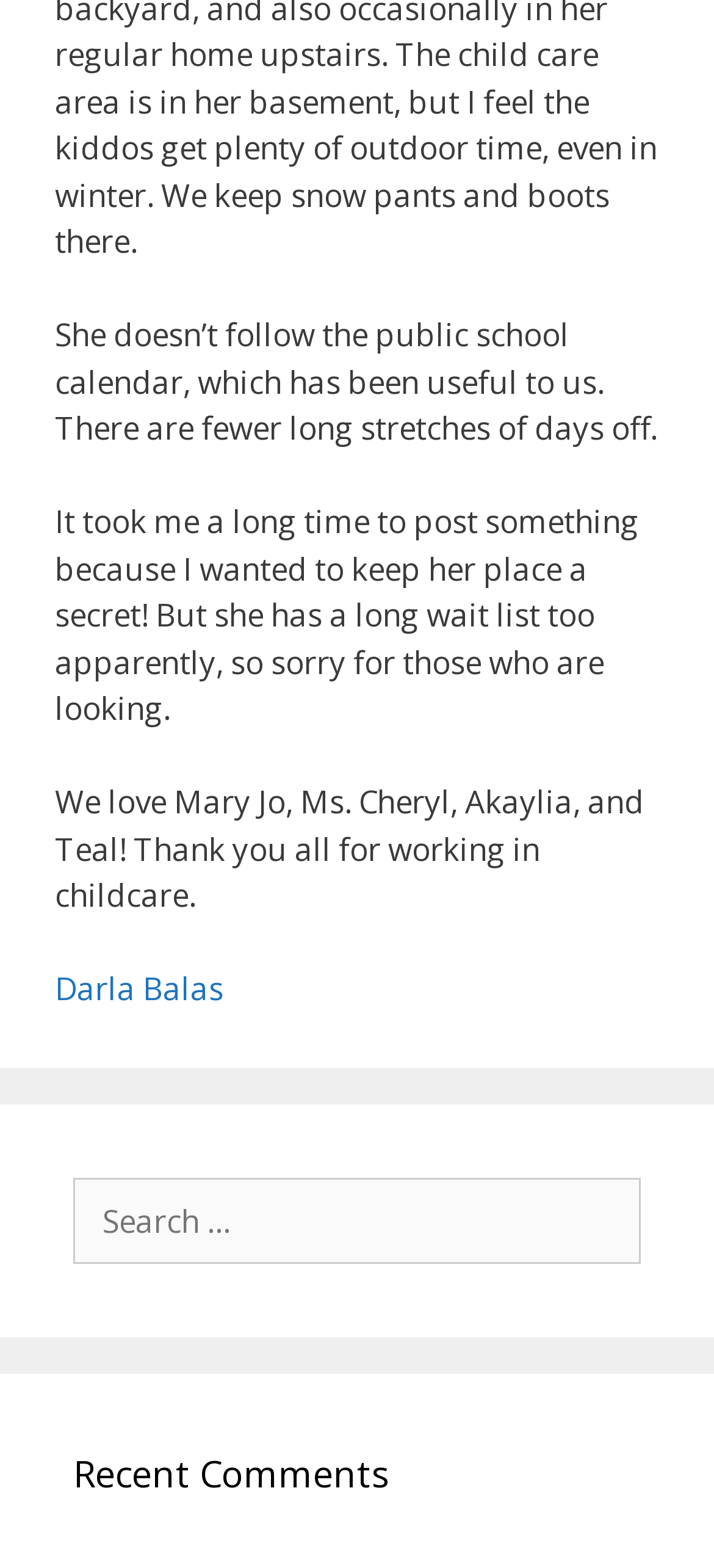What is the purpose of the search box?
Please provide a comprehensive answer based on the visual information in the image.

The search box is located below the 'Recent Comments' heading, suggesting that it is intended for searching within the comments section.